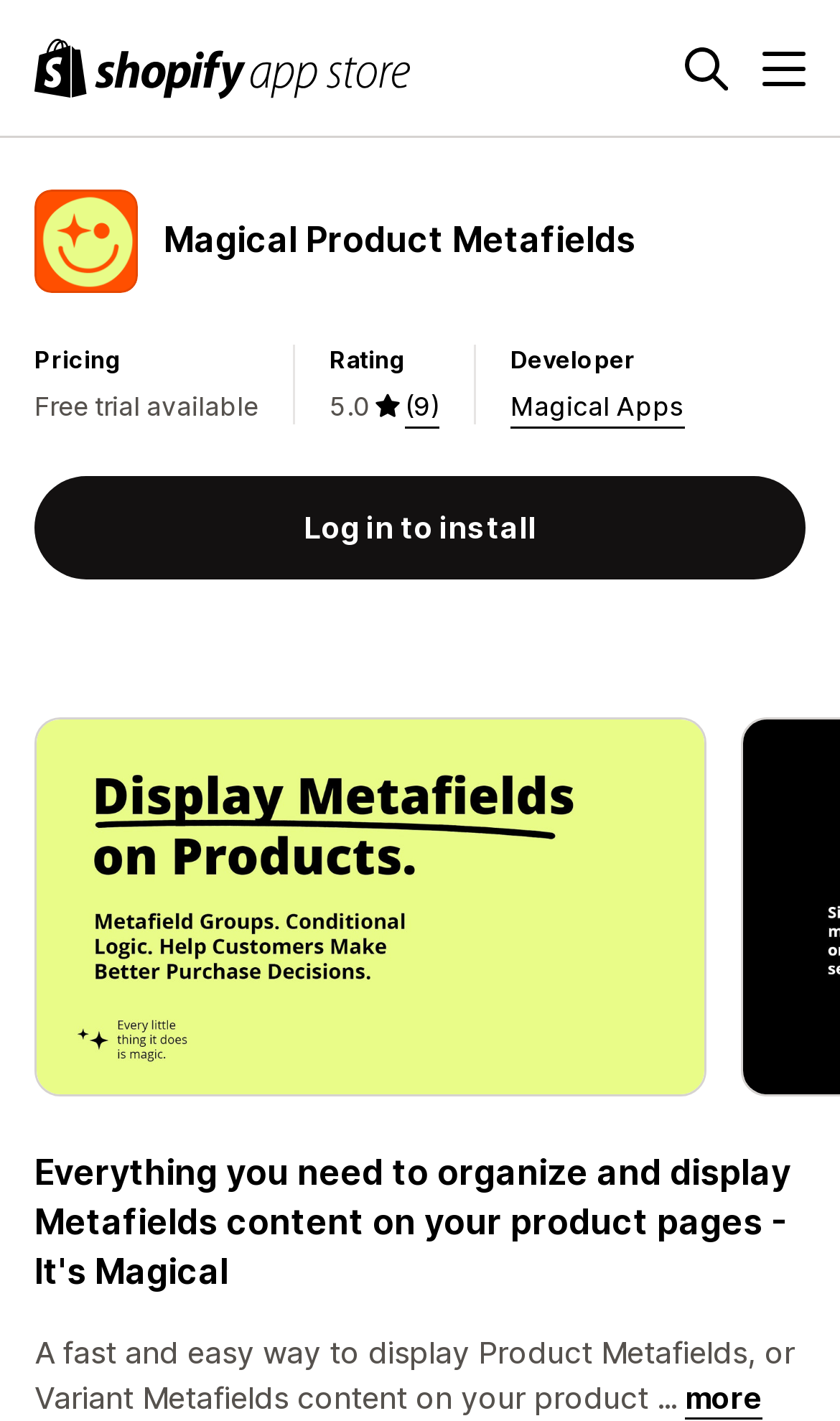Identify the title of the webpage and provide its text content.

Magical Product Metafields